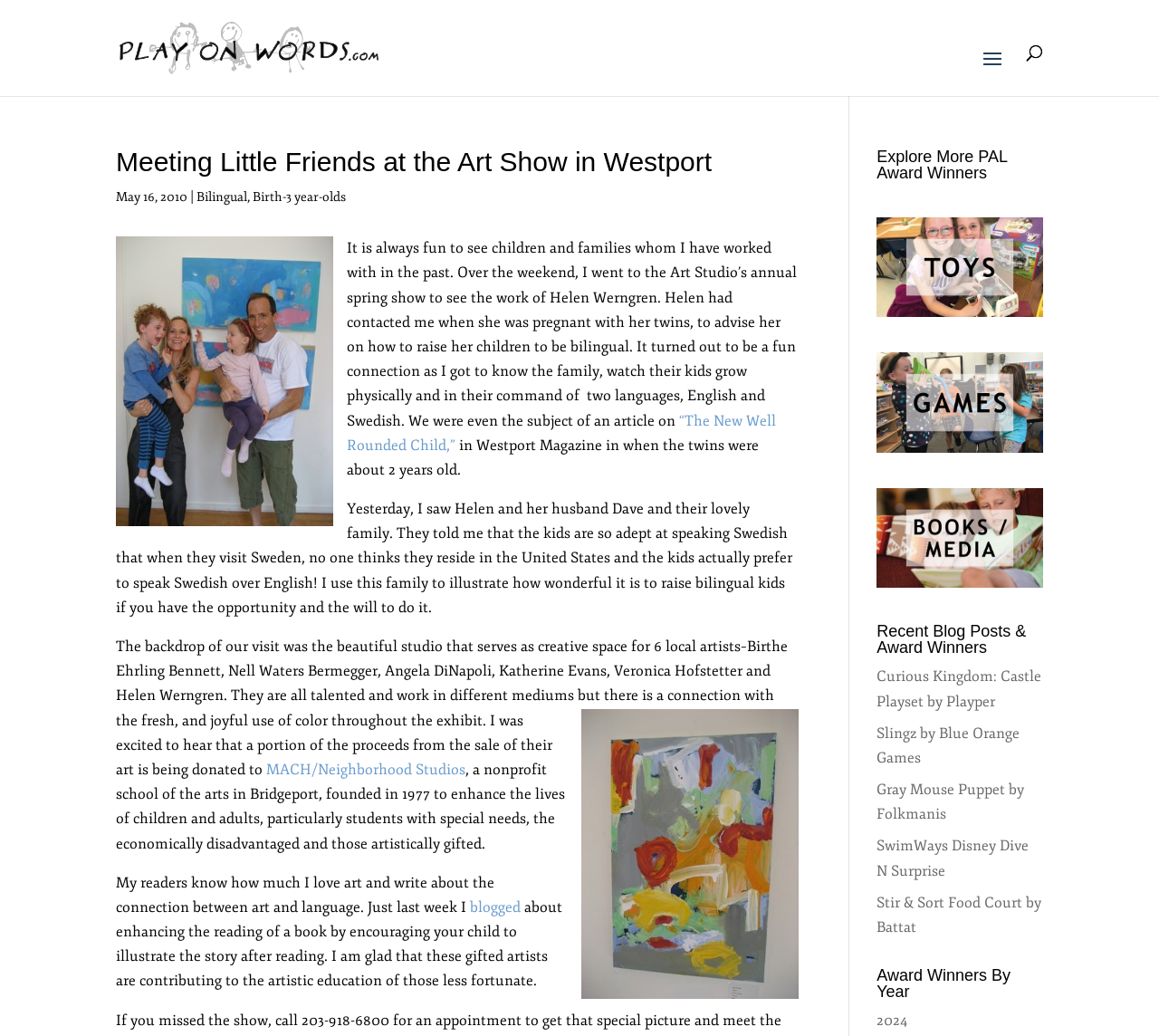Please locate the bounding box coordinates of the element that should be clicked to complete the given instruction: "Read more about 'Bilingual'".

[0.17, 0.183, 0.213, 0.198]